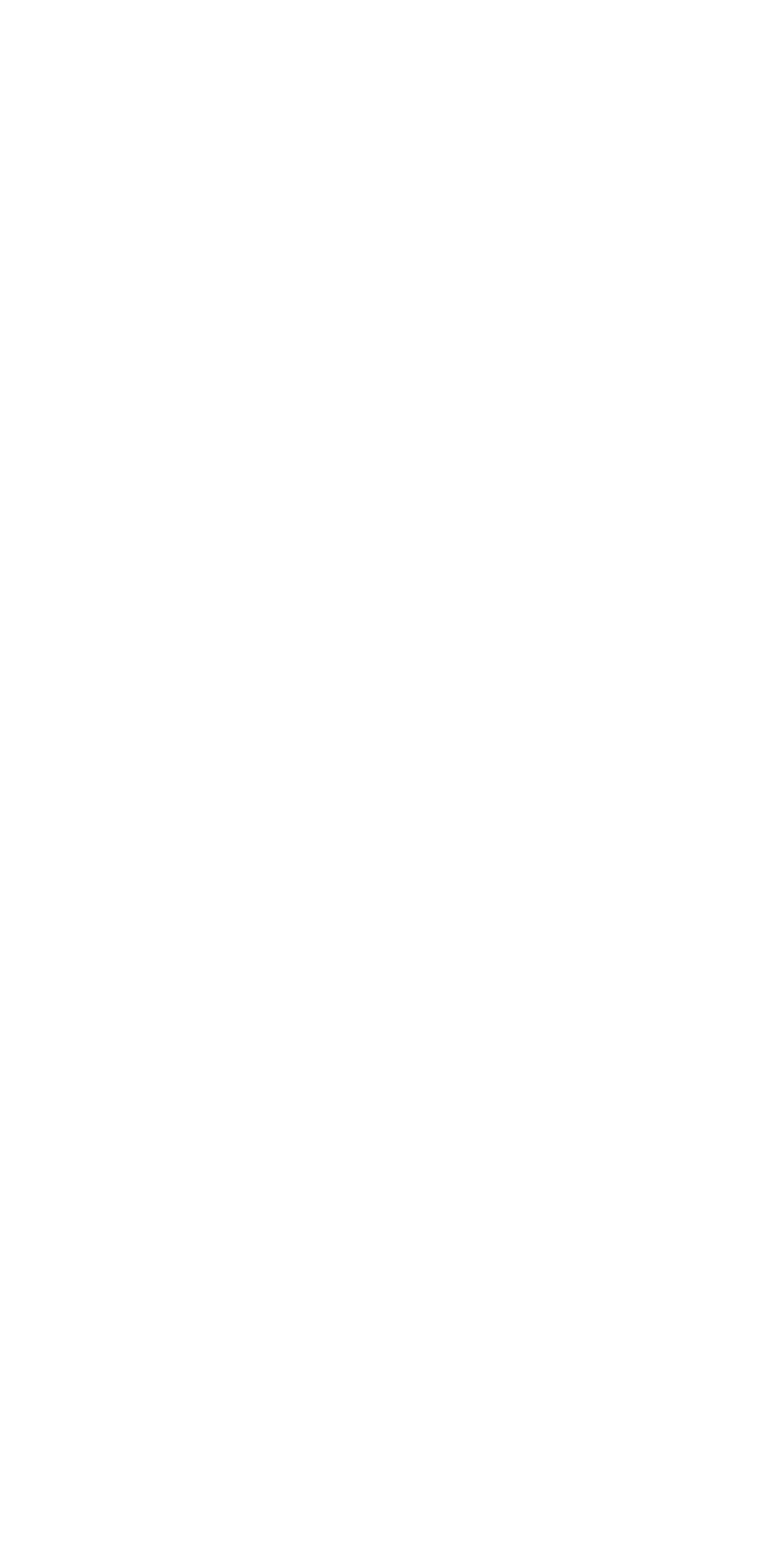What is the purpose of a point of sale system? From the image, respond with a single word or brief phrase.

To function smoothly